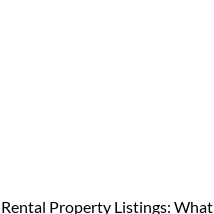What is the design of the banner intended to do?
Please provide a full and detailed response to the question.

The banner is visually engaging and designed to draw attention and encourage readers to explore the article for valuable information.